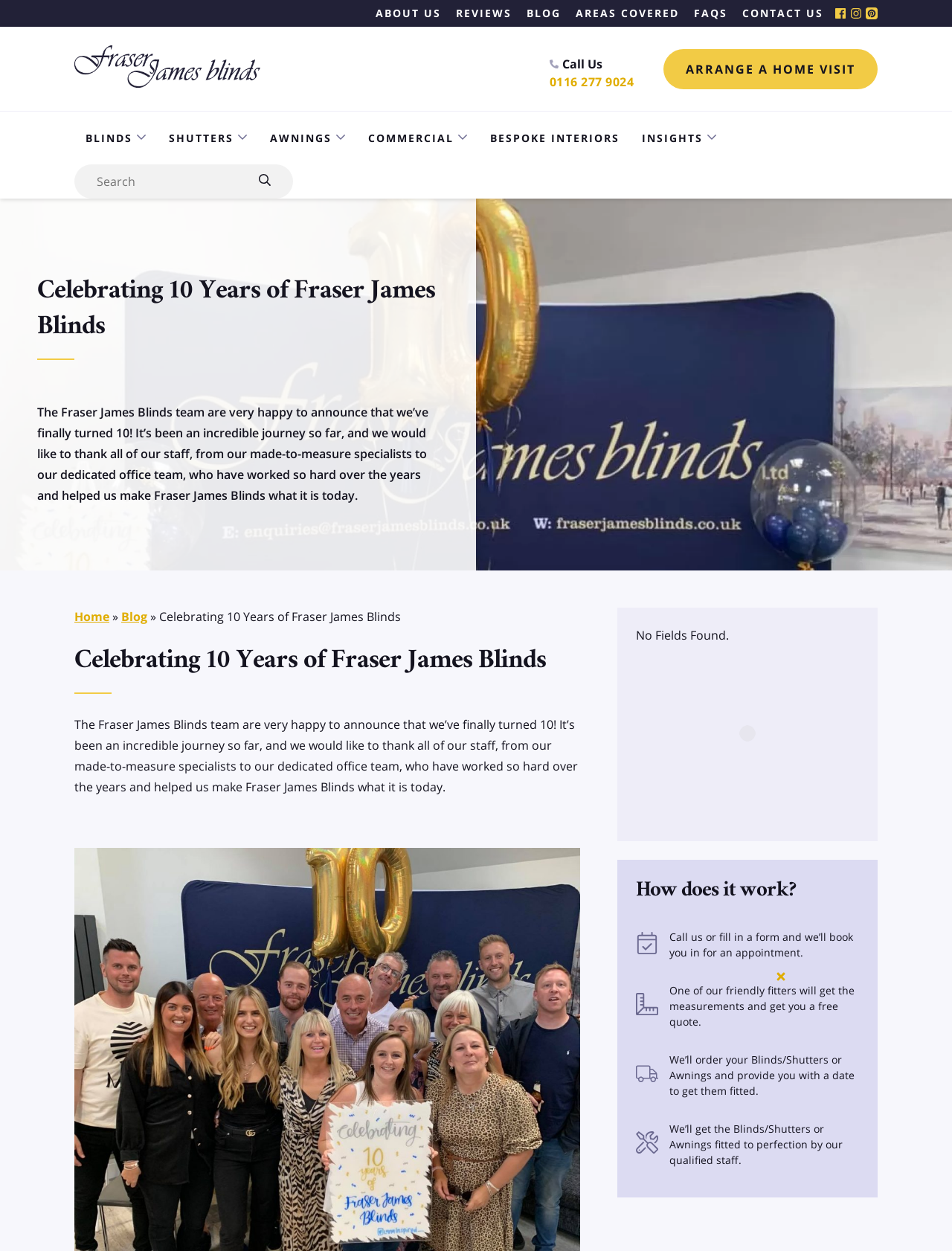Predict the bounding box coordinates of the UI element that matches this description: "Vision/Day & Night Blinds". The coordinates should be in the format [left, top, right, bottom] with each value between 0 and 1.

[0.078, 0.498, 0.239, 0.518]